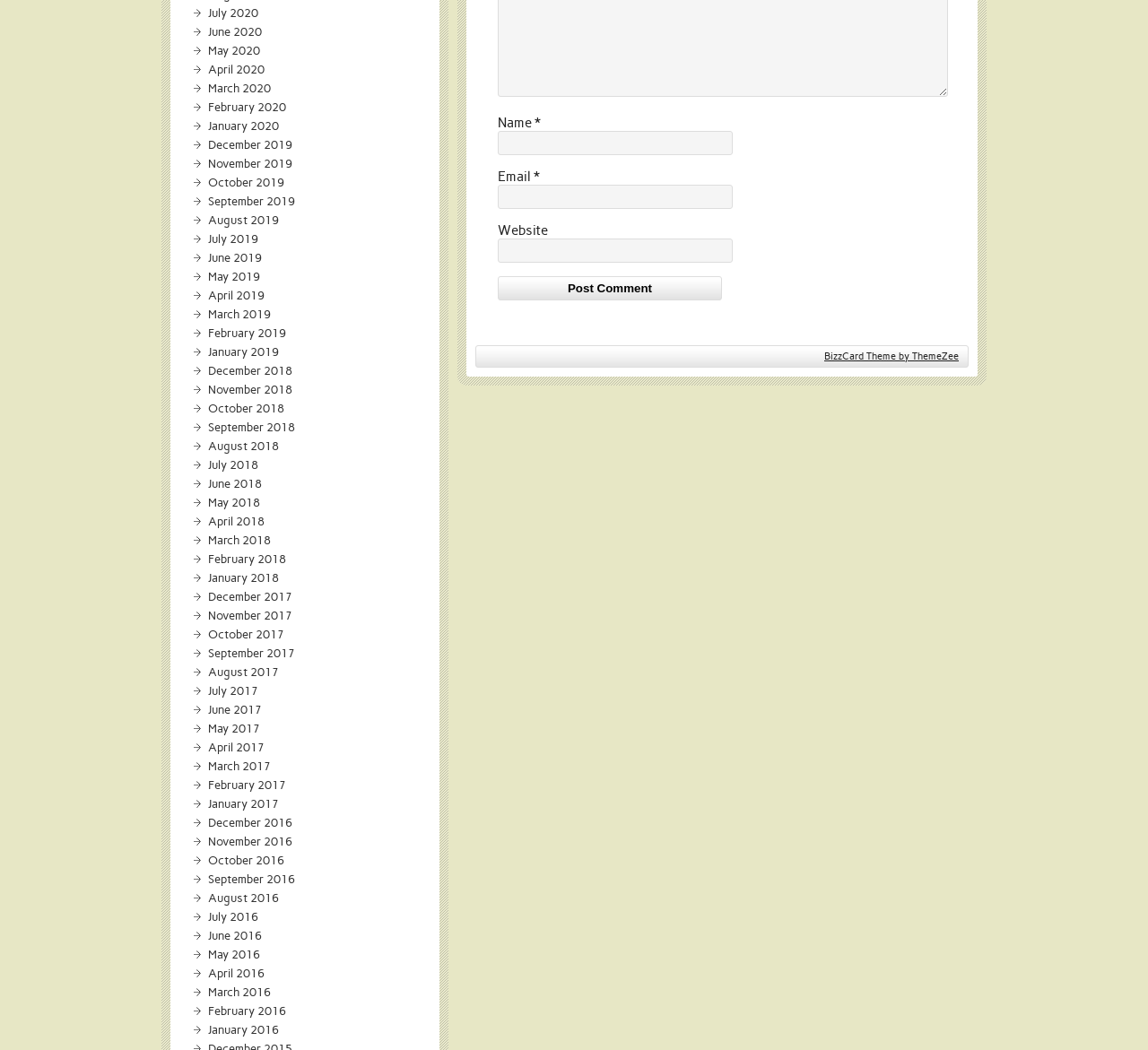Identify the bounding box coordinates of the element that should be clicked to fulfill this task: "Visit the BizzCard Theme website". The coordinates should be provided as four float numbers between 0 and 1, i.e., [left, top, right, bottom].

[0.718, 0.334, 0.835, 0.345]